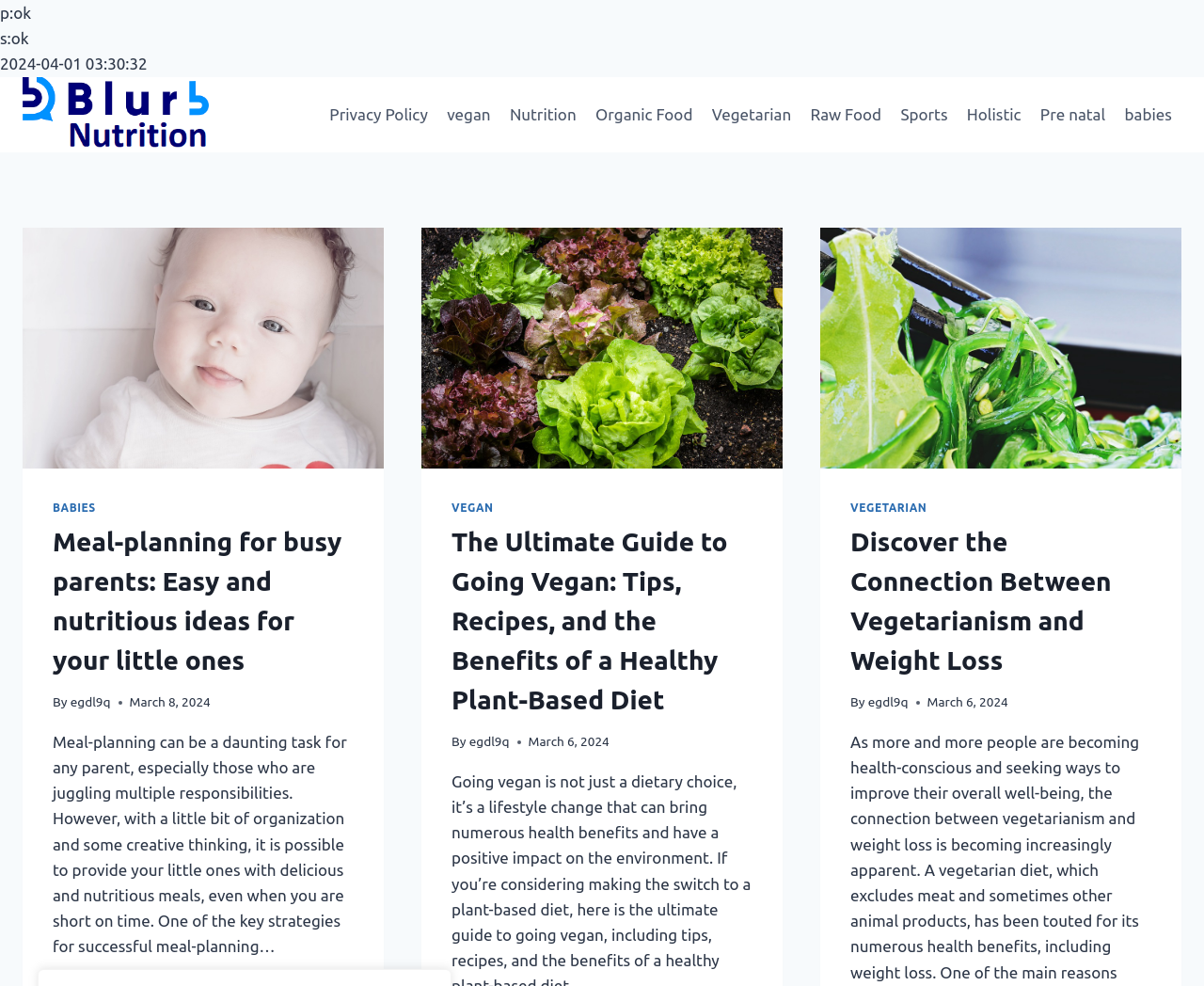What is the common theme among the article headings? Examine the screenshot and reply using just one word or a brief phrase.

Health and wellness